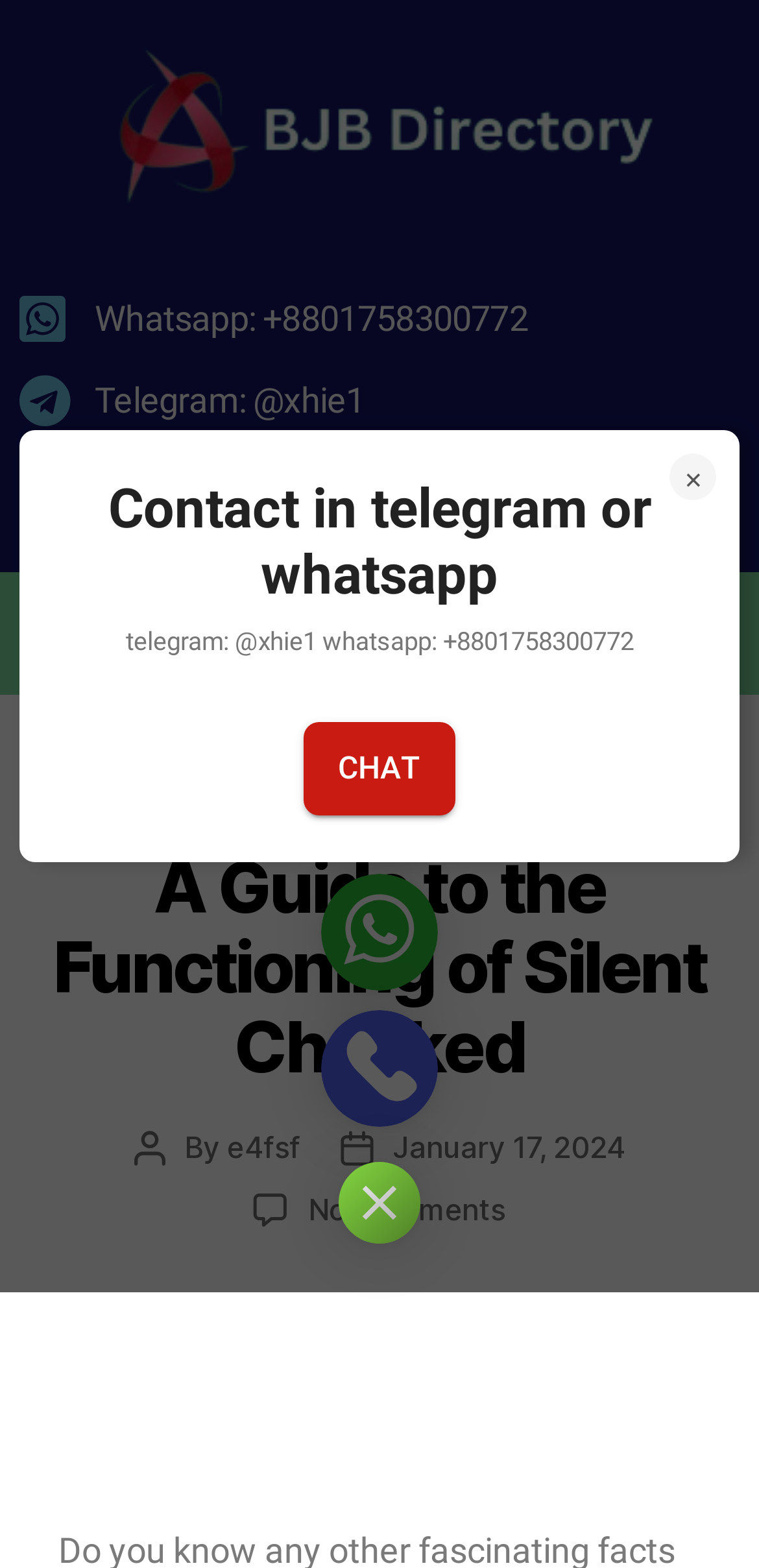What is the language option available?
Examine the screenshot and reply with a single word or phrase.

EN, CN